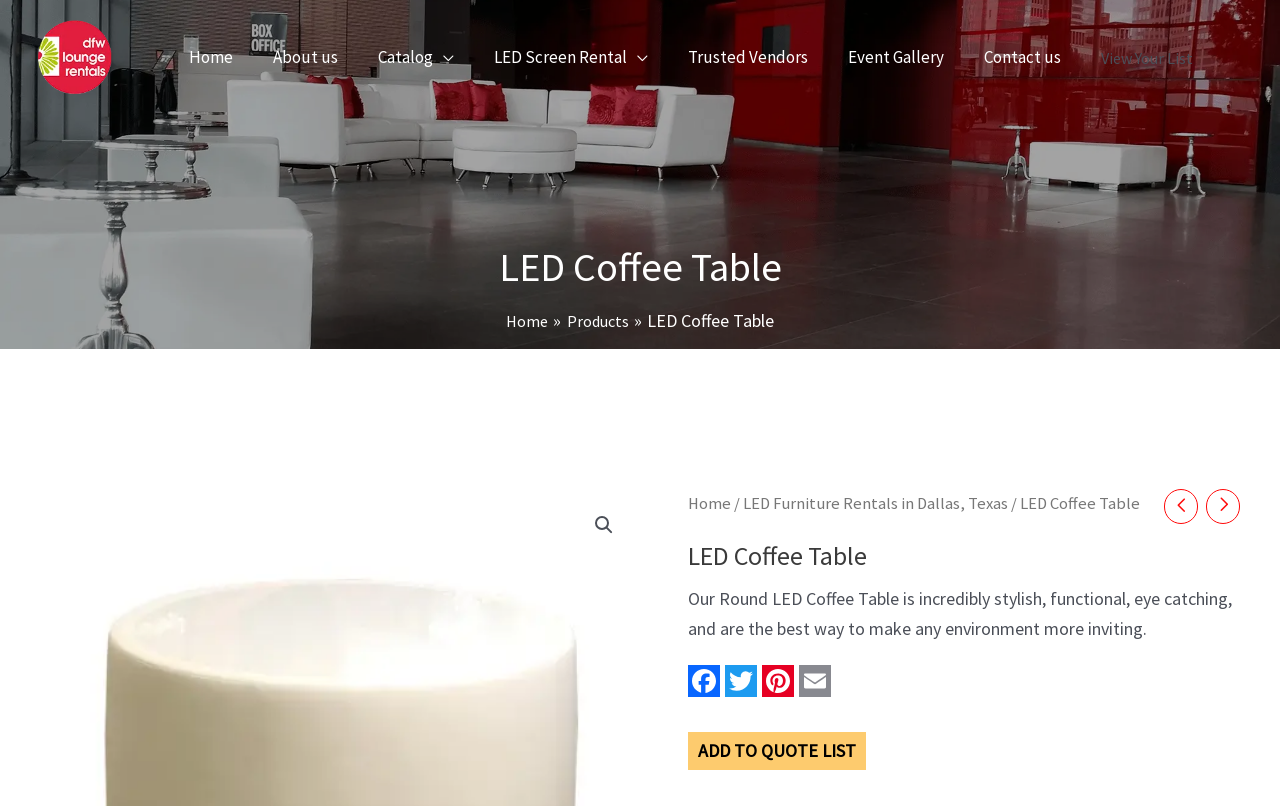Determine the bounding box coordinates of the section I need to click to execute the following instruction: "Click on the 'Home' link in the navigation bar". Provide the coordinates as four float numbers between 0 and 1, i.e., [left, top, right, bottom].

[0.132, 0.0, 0.198, 0.142]